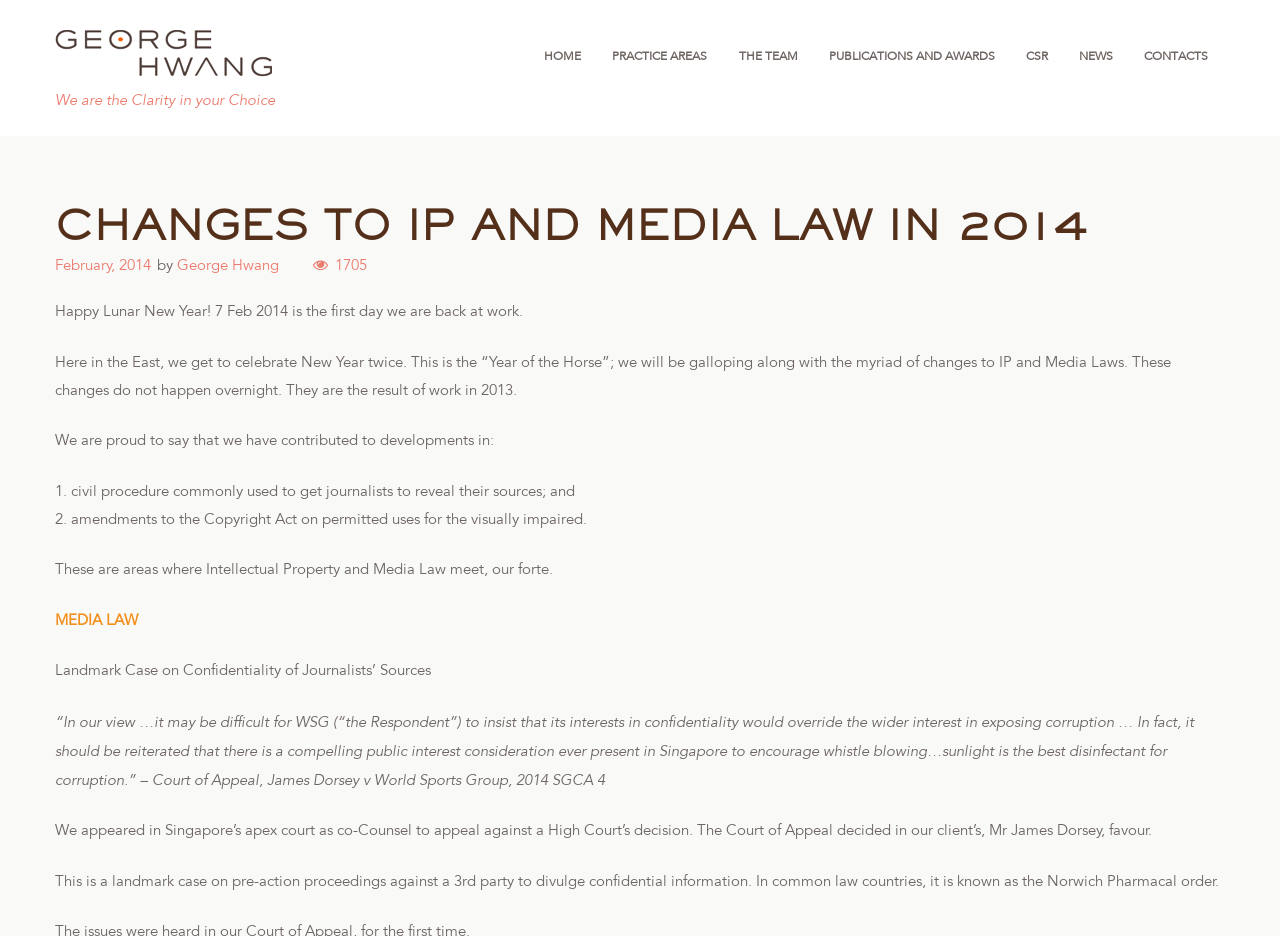Provide an in-depth description of the elements and layout of the webpage.

The webpage is about changes to IP and Media Law in 2014, specifically highlighting the contributions of George Hwang LL.C. At the top, there is a navigation menu with seven links: "HOME", "PRACTICE AREAS", "THE TEAM", "PUBLICATIONS AND AWARDS", "CSR", "NEWS", and "CONTACTS". 

Below the navigation menu, there is a heading "CHANGES TO IP AND MEDIA LAW IN 2014" followed by a link to "February, 2014" and the author's name "George Hwang". There is also a note indicating that the article has been viewed 1705 times.

The main content of the webpage is divided into several sections. The first section is a brief introduction to the Lunar New Year and the changes to IP and Media Laws. The second section highlights the law firm's contributions to developments in civil procedure and amendments to the Copyright Act. 

The third section focuses on Media Law, specifically a landmark case on confidentiality of journalists' sources. The case is described in detail, including a quote from the Court of Appeal's decision. The law firm's involvement in the case is also mentioned, noting that they appeared as co-Counsel in the appeal. The final section provides additional context about the case, explaining its significance in common law countries.